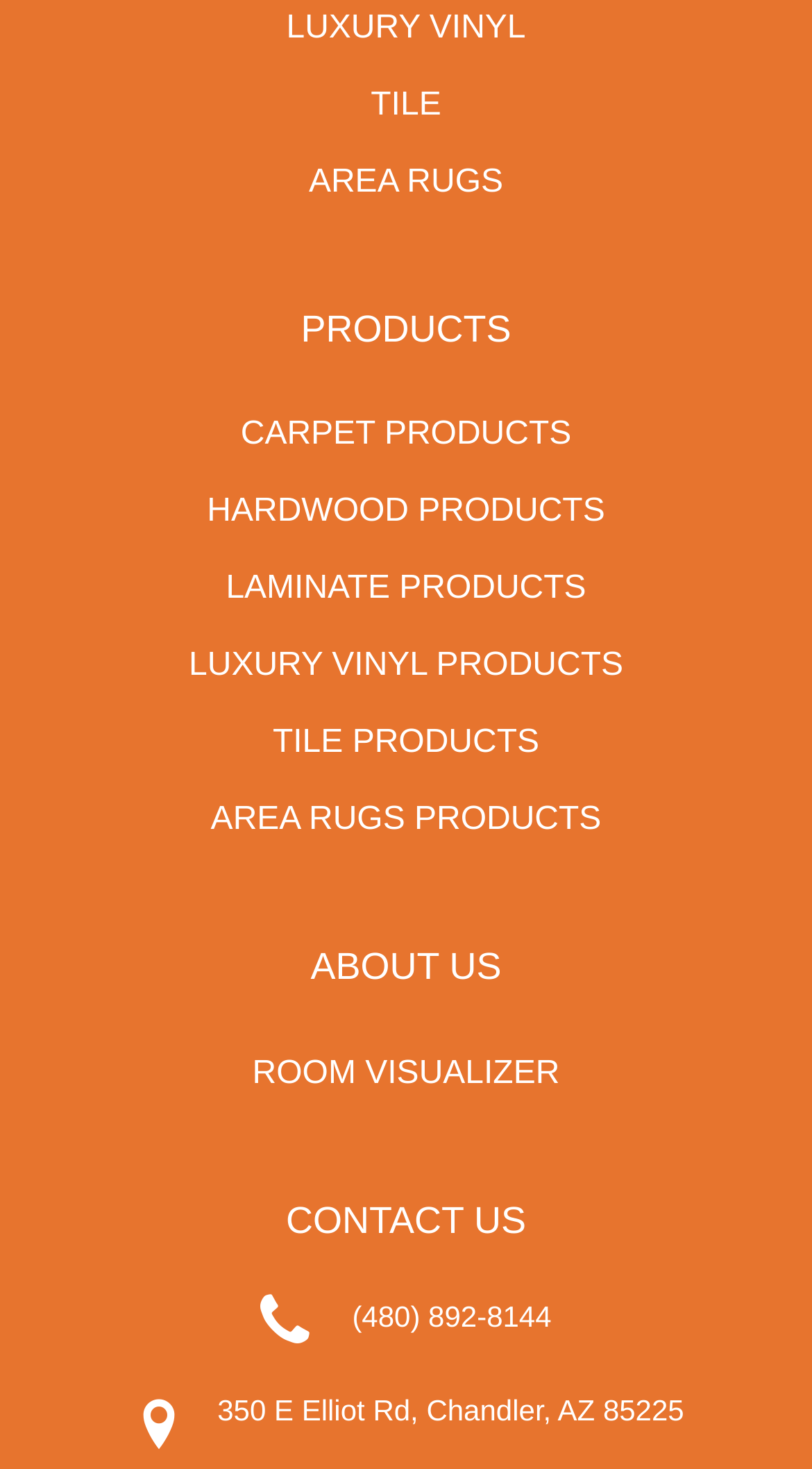Find the bounding box coordinates of the clickable element required to execute the following instruction: "Click on TILE". Provide the coordinates as four float numbers between 0 and 1, i.e., [left, top, right, bottom].

[0.457, 0.047, 0.543, 0.098]